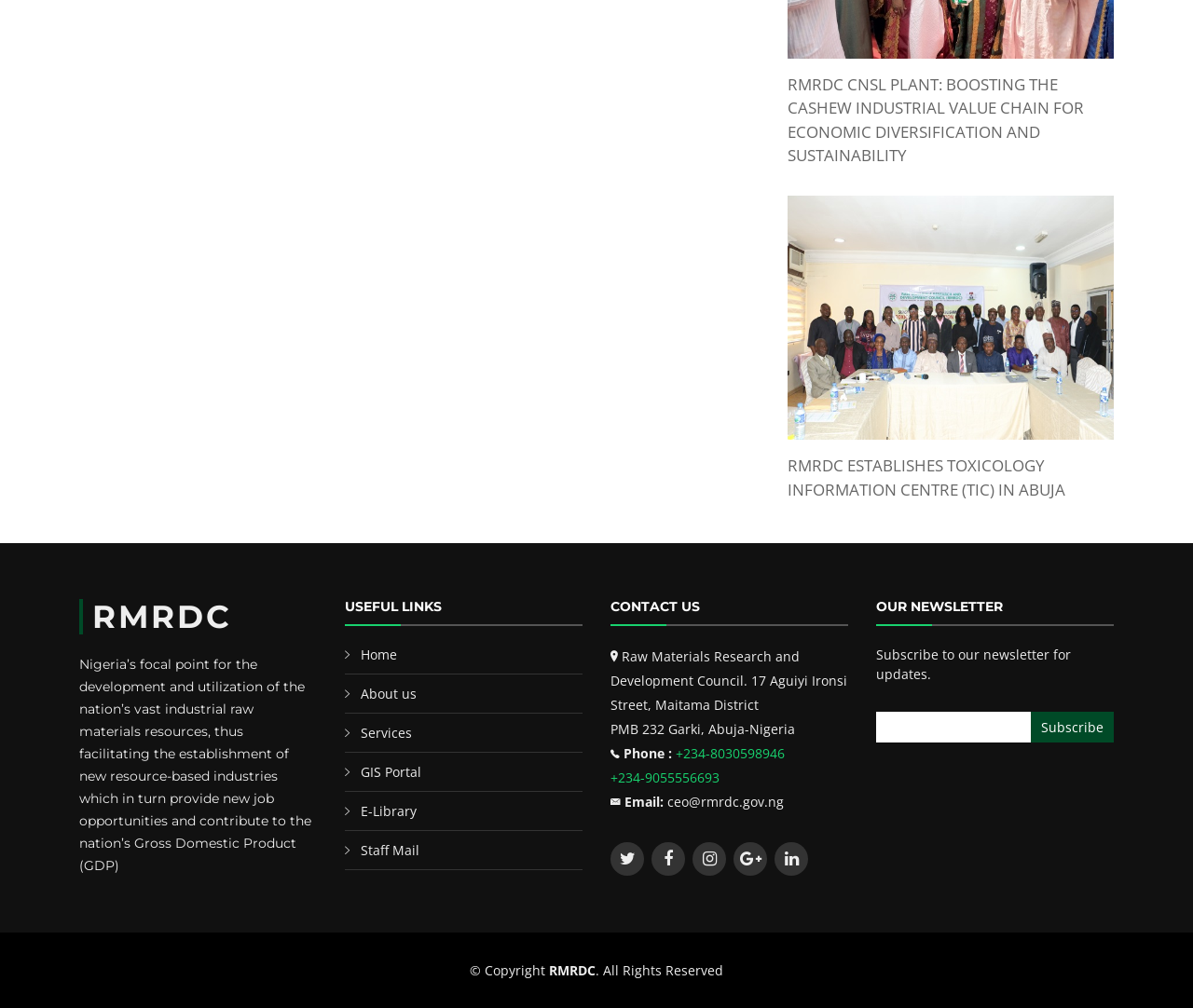Identify and provide the bounding box for the element described by: "value="Subscribe"".

[0.864, 0.706, 0.934, 0.737]